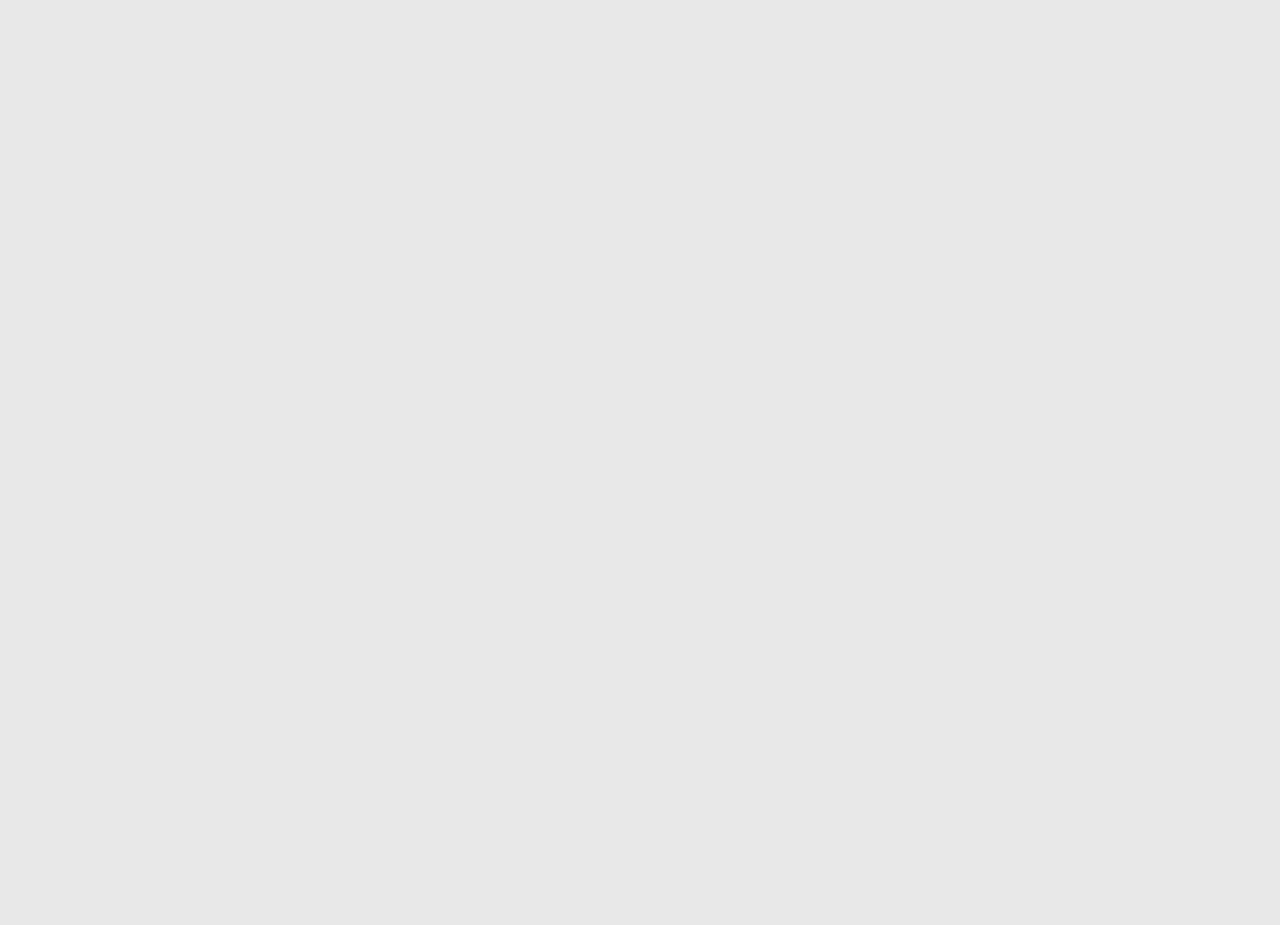Provide your answer in one word or a succinct phrase for the question: 
What is the purpose of the checkbox at the top?

Save comment information